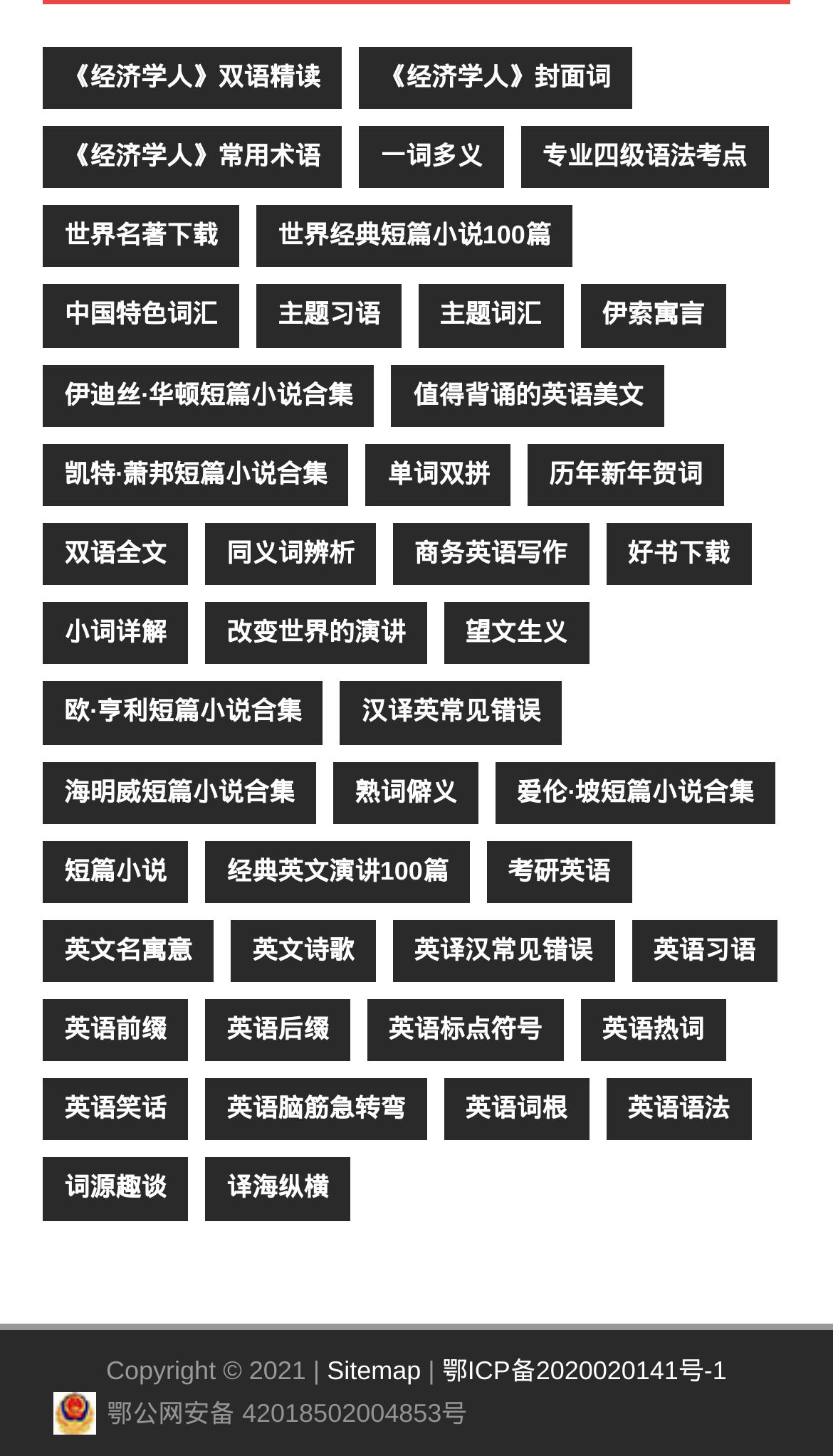How many links are on this webpage?
Observe the image and answer the question with a one-word or short phrase response.

130